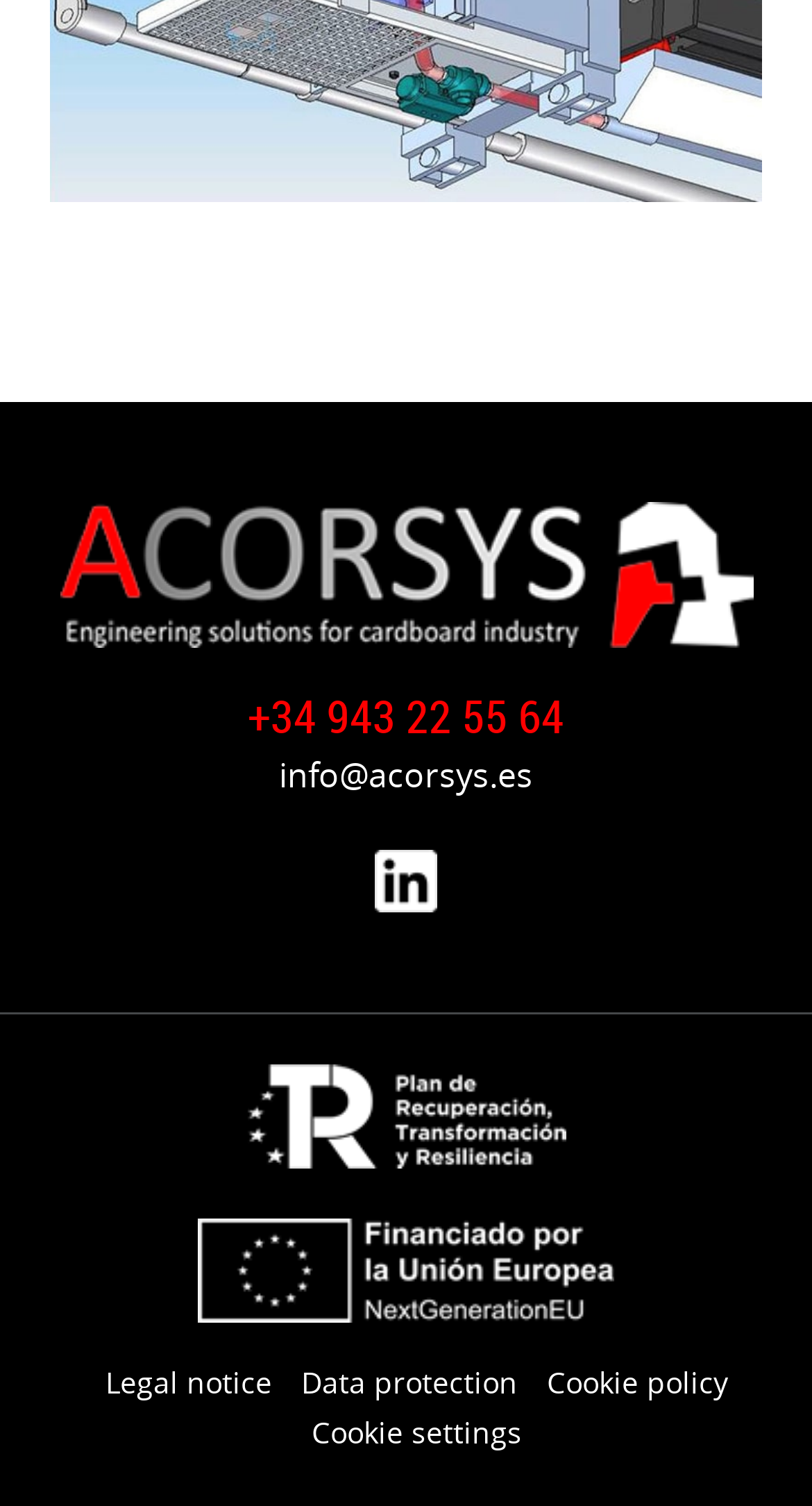What is the company's phone number?
Craft a detailed and extensive response to the question.

The company's phone number can be found on the top section of the webpage, next to the company's logo, which is an image element. The phone number is displayed as a static text element with the value '+34 943 22 55 64'.